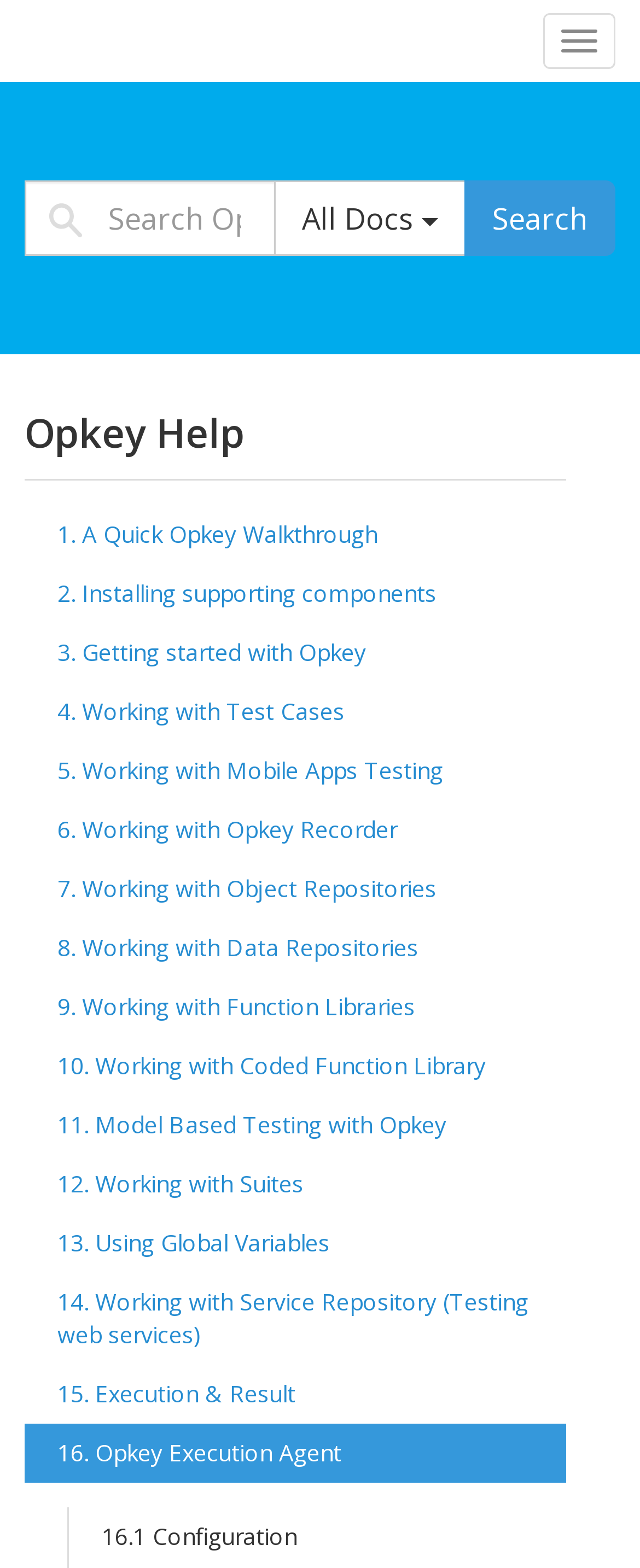Find and specify the bounding box coordinates that correspond to the clickable region for the instruction: "Go to Opkey Help".

[0.0, 0.005, 0.333, 0.045]